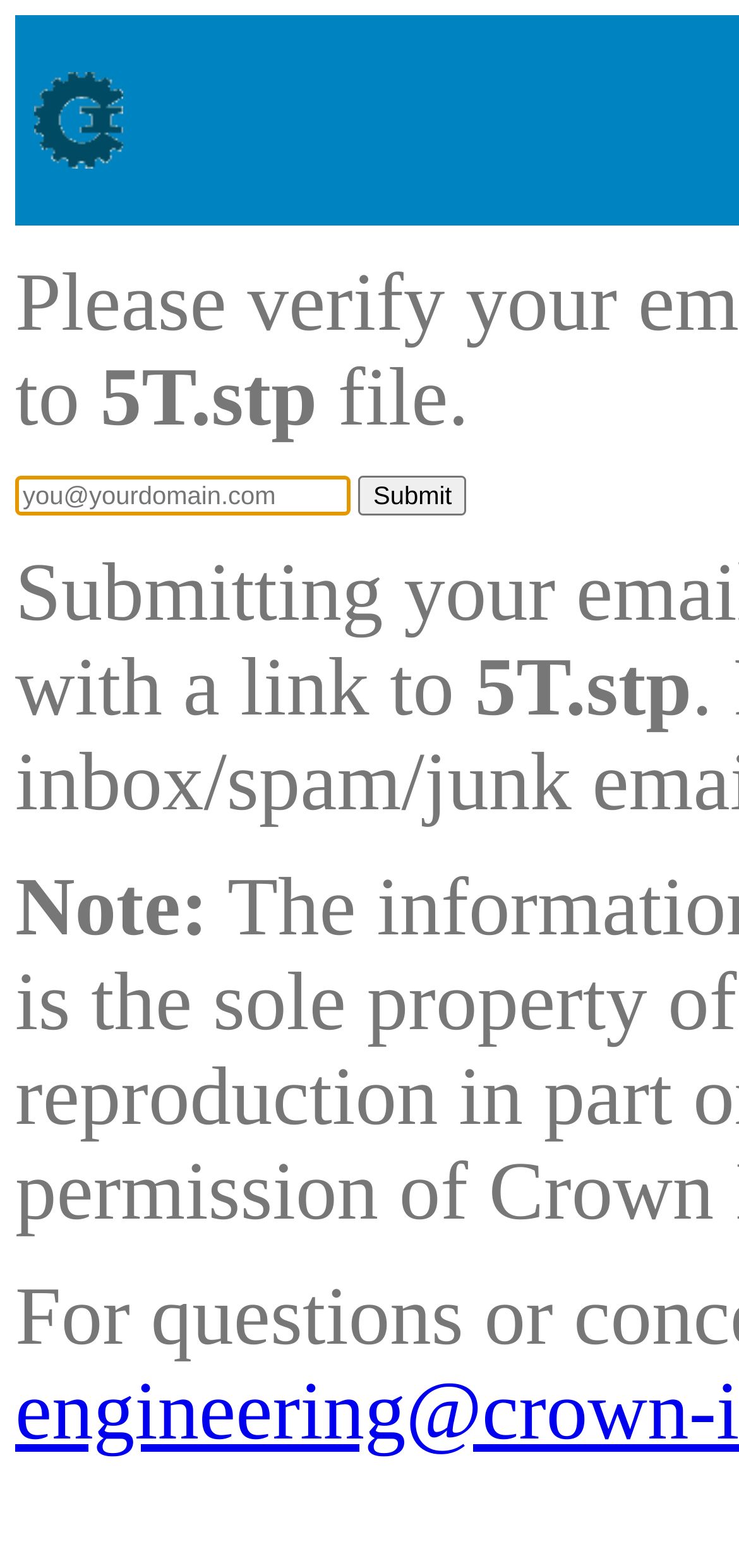Give a detailed account of the webpage, highlighting key information.

The webpage appears to be a simple form with a few elements. At the top left, there is a small image. Below the image, there are two lines of text, "5T.stp" and "file.", positioned side by side. 

Below these text elements, there is a textbox where users can input their email address, with a default value of "you@yourdomain.com". The textbox is required and currently has focus. To the right of the textbox, there is a "Submit" button.

Further down the page, there is another instance of the "5T.stp" text, this time positioned at the top right. Below this text, there is a note that starts with "Note:".